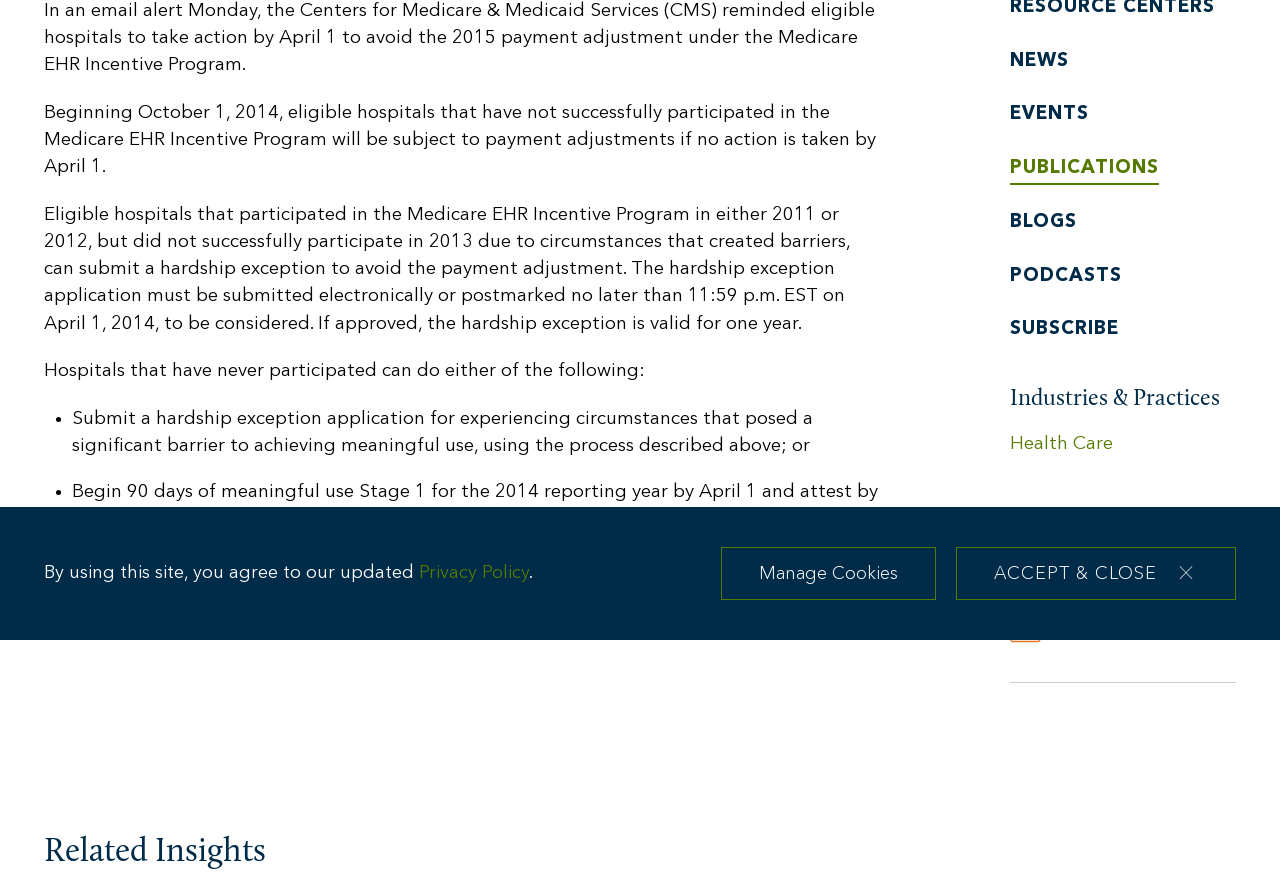From the webpage screenshot, predict the bounding box of the UI element that matches this description: "Health Care".

[0.789, 0.487, 0.869, 0.508]